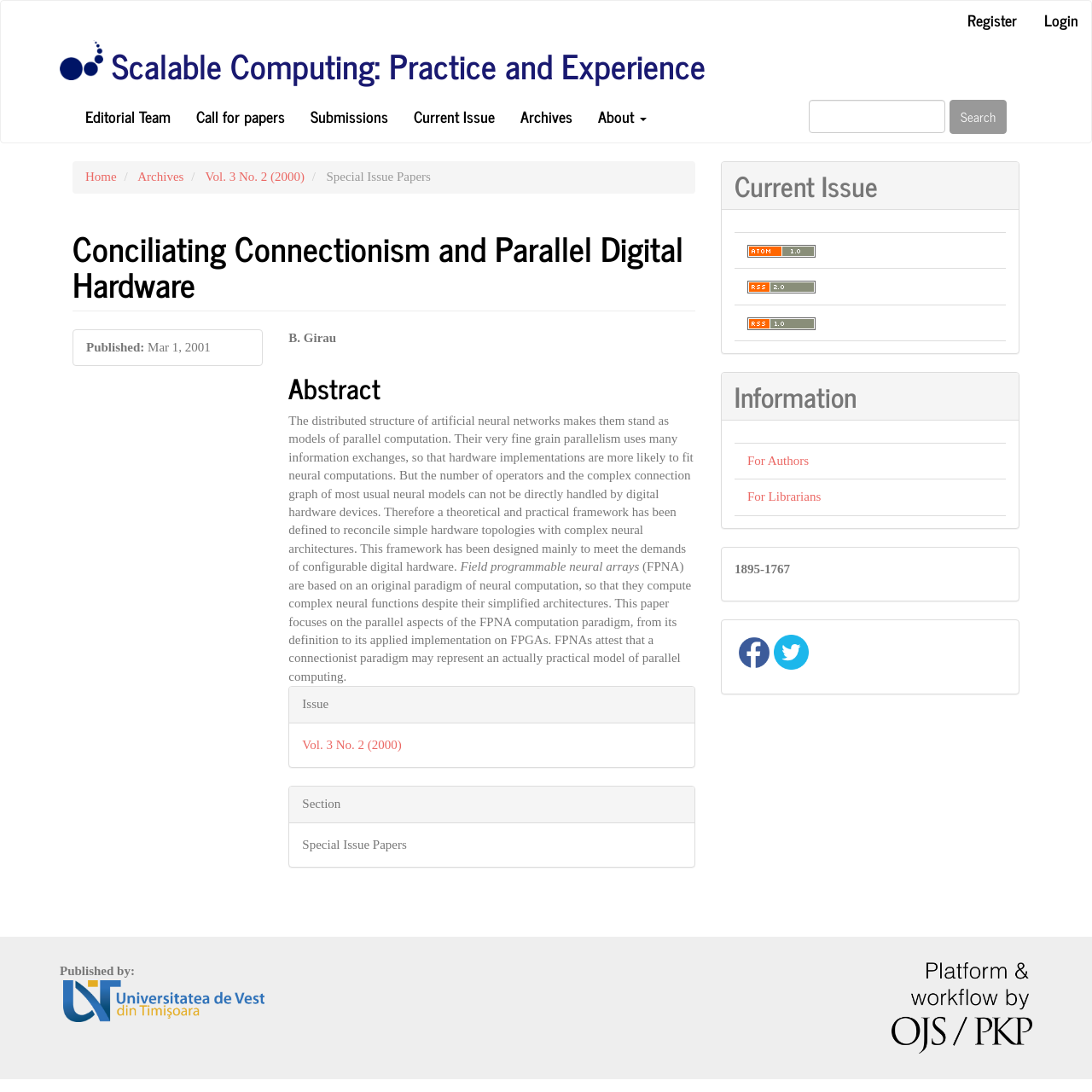Please use the details from the image to answer the following question comprehensively:
What is the section of the article?

I found the answer by looking at the static text element with the text 'Section' and its adjacent static text element with the text 'Special Issue Papers' which is located inside the article section.